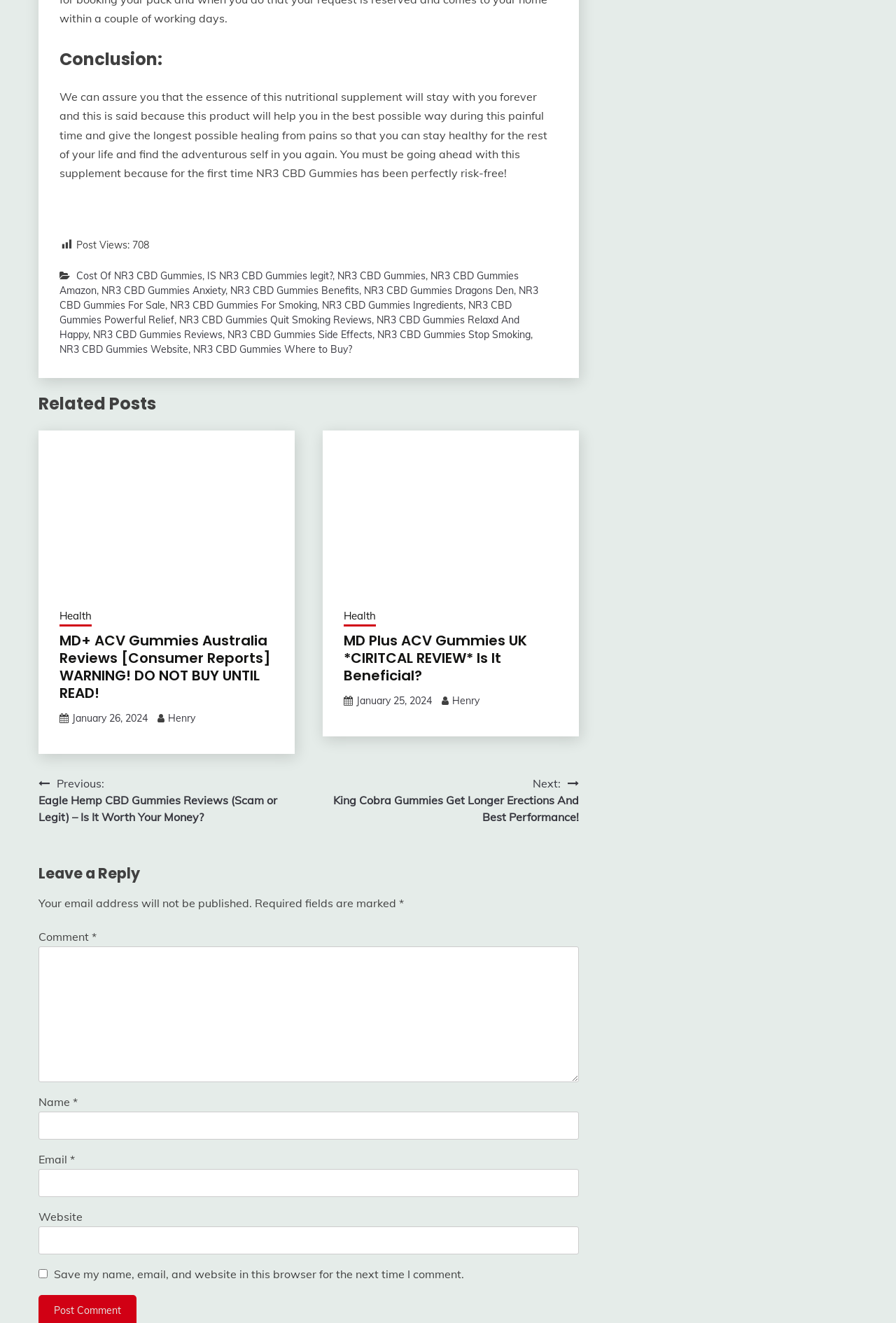Determine the bounding box coordinates of the element's region needed to click to follow the instruction: "Enter a comment". Provide these coordinates as four float numbers between 0 and 1, formatted as [left, top, right, bottom].

[0.043, 0.715, 0.646, 0.818]